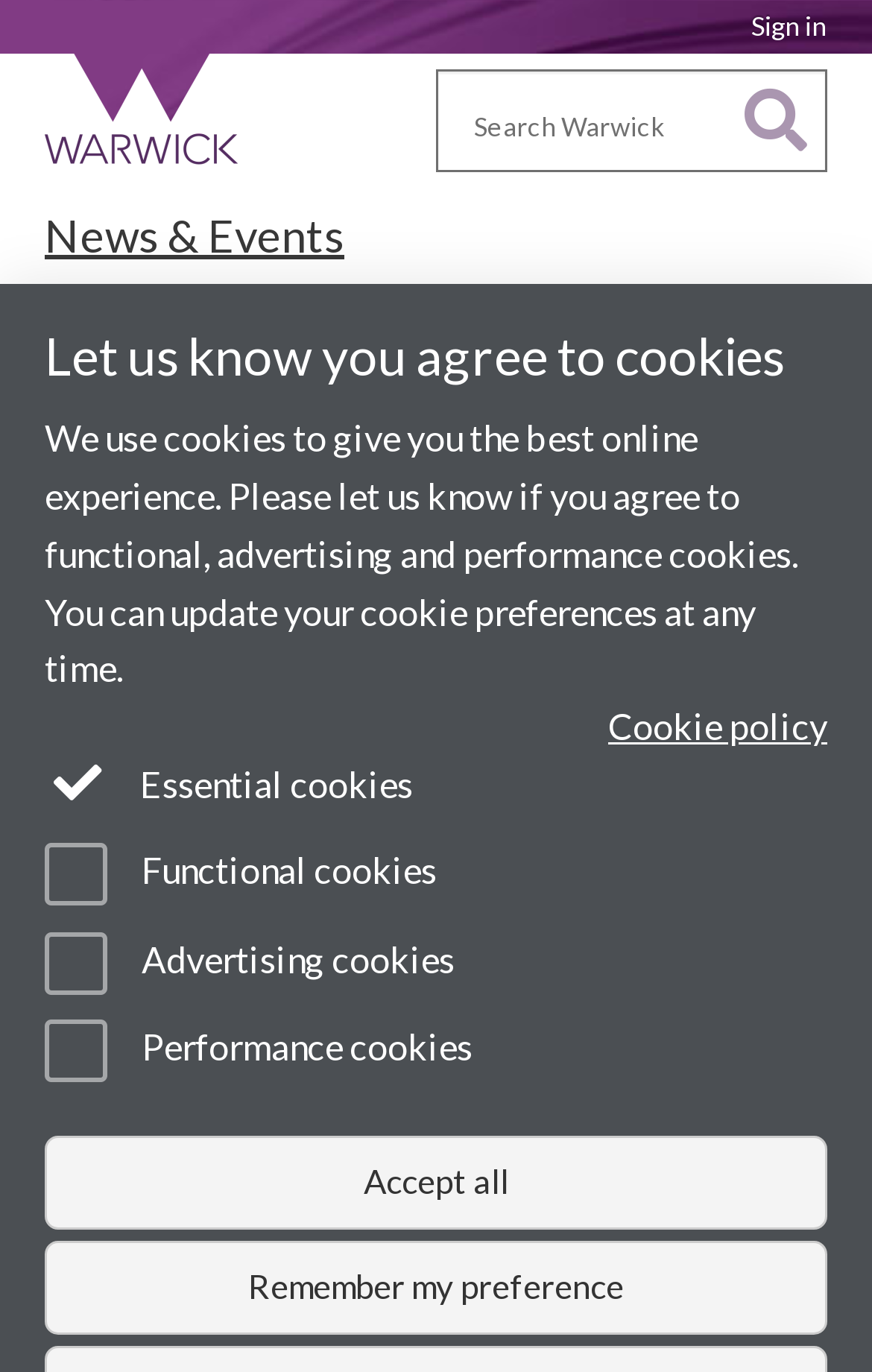Locate the bounding box coordinates of the element that needs to be clicked to carry out the instruction: "Read Expert Comment". The coordinates should be given as four float numbers ranging from 0 to 1, i.e., [left, top, right, bottom].

[0.051, 0.225, 0.326, 0.262]